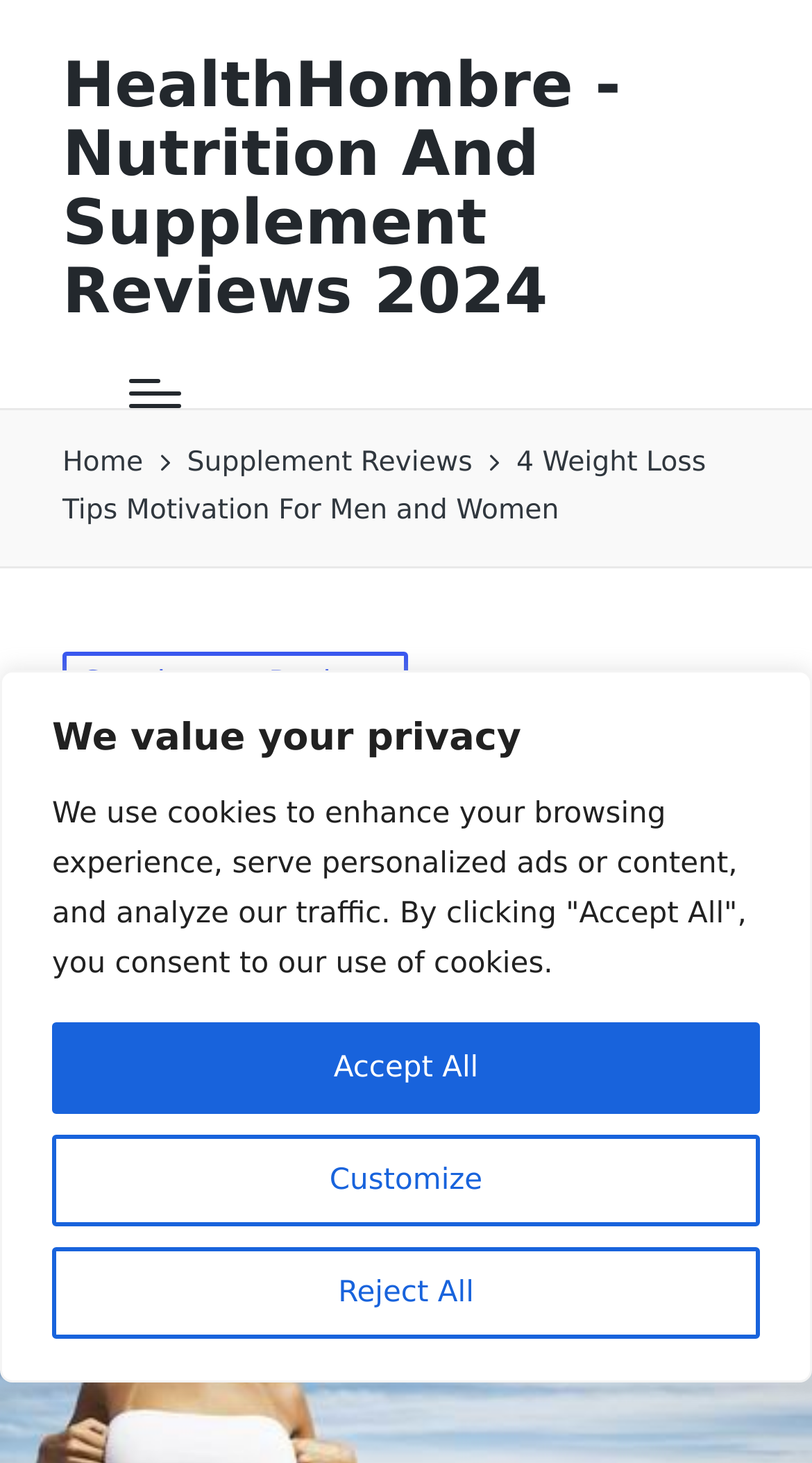Can you look at the image and give a comprehensive answer to the question:
Who is the author of the current article?

I determined the author of the current article by looking at the link 'Ron Dawson' which is located near the text 'Posted by', indicating that Ron Dawson is the author of the current article.